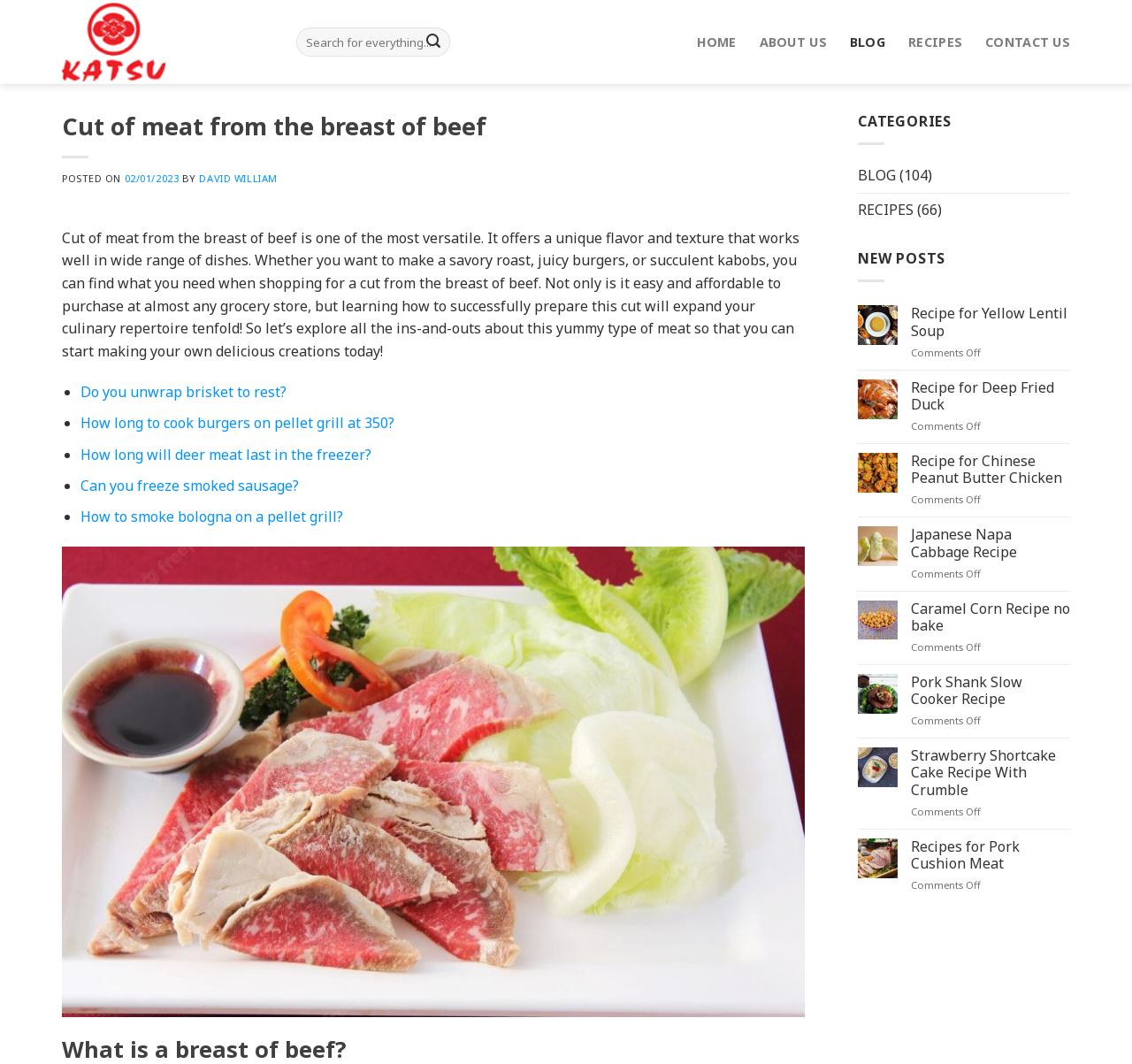Based on the element description Japanese Napa Cabbage Recipe, identify the bounding box of the UI element in the given webpage screenshot. The coordinates should be in the format (top-left x, top-left y, bottom-right x, bottom-right y) and must be between 0 and 1.

[0.805, 0.495, 0.945, 0.527]